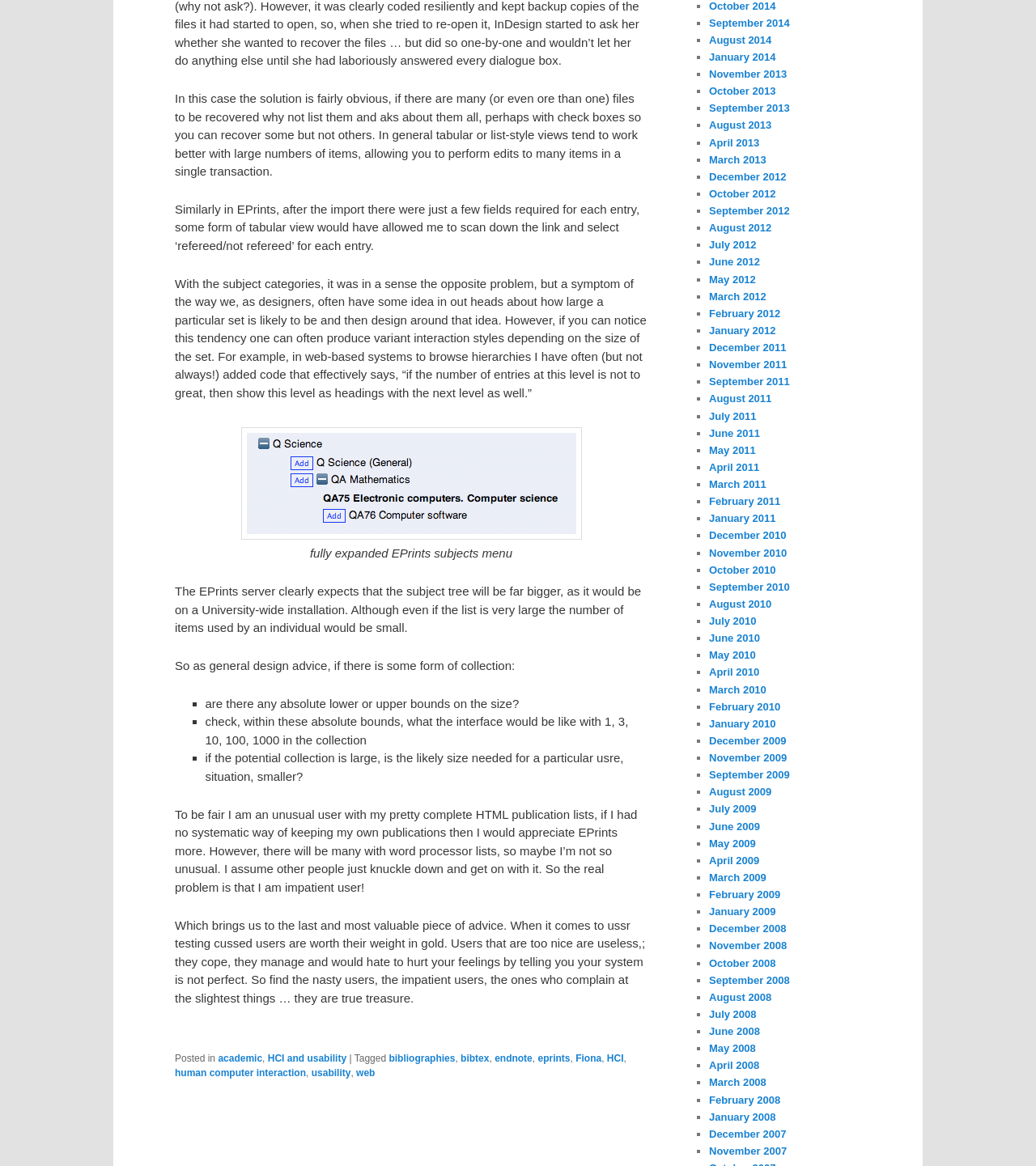Find the bounding box coordinates for the area that should be clicked to accomplish the instruction: "Read the 'HCI and usability' tagged posts".

[0.258, 0.903, 0.334, 0.913]